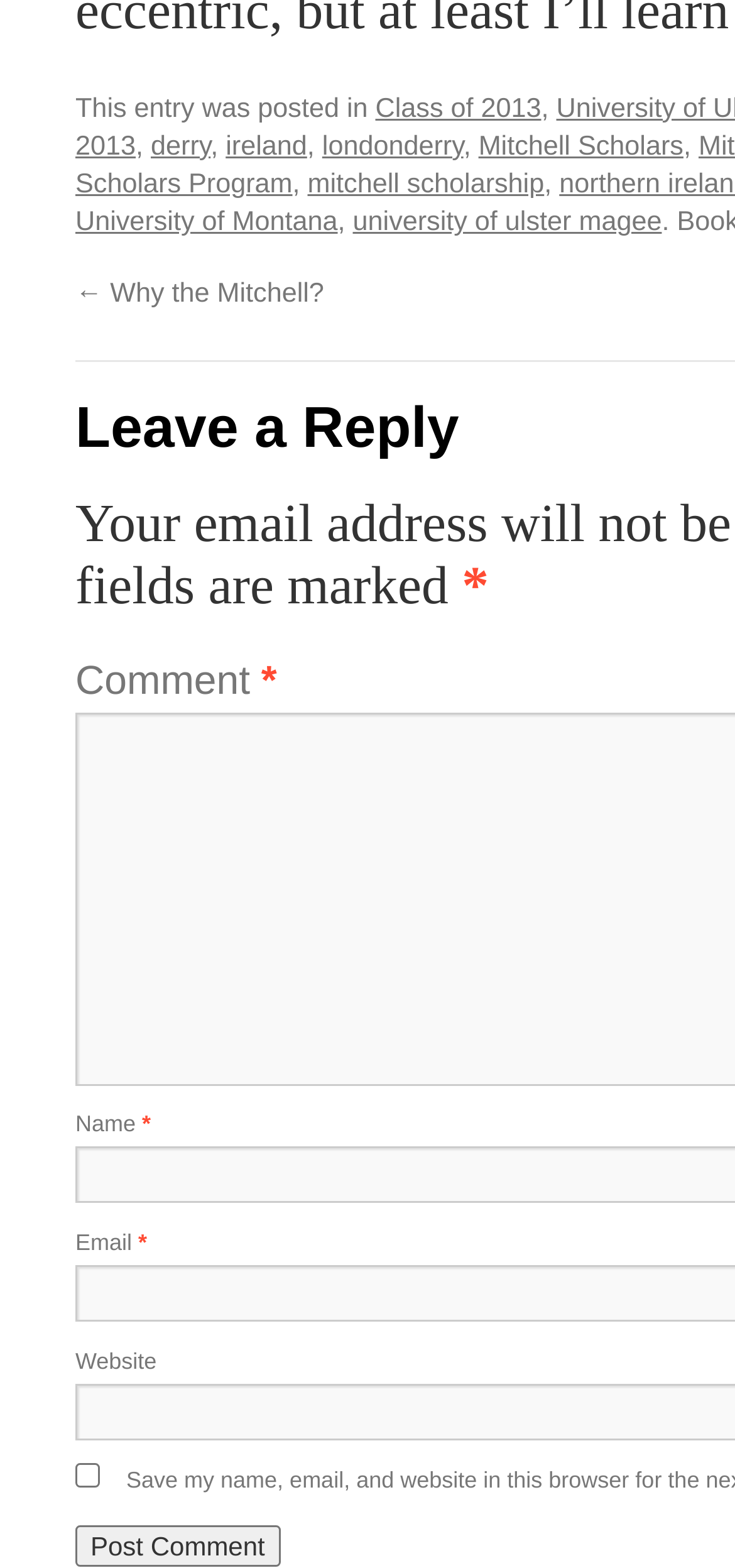Can you determine the bounding box coordinates of the area that needs to be clicked to fulfill the following instruction: "Click on the 'Mitchell Scholars' link"?

[0.651, 0.084, 0.93, 0.103]